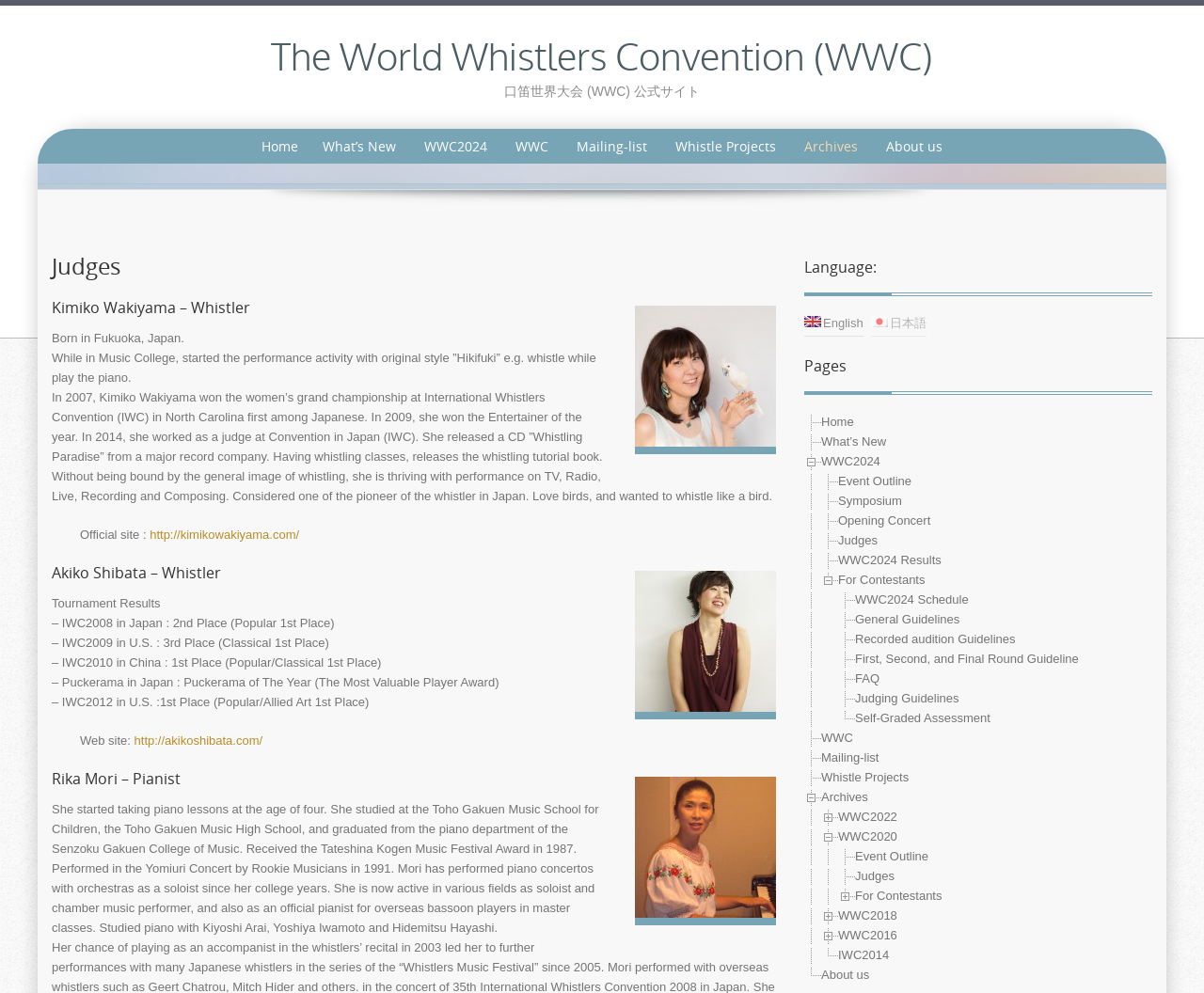Determine the bounding box coordinates of the clickable region to carry out the instruction: "Click the 'Home' link".

[0.207, 0.13, 0.258, 0.165]